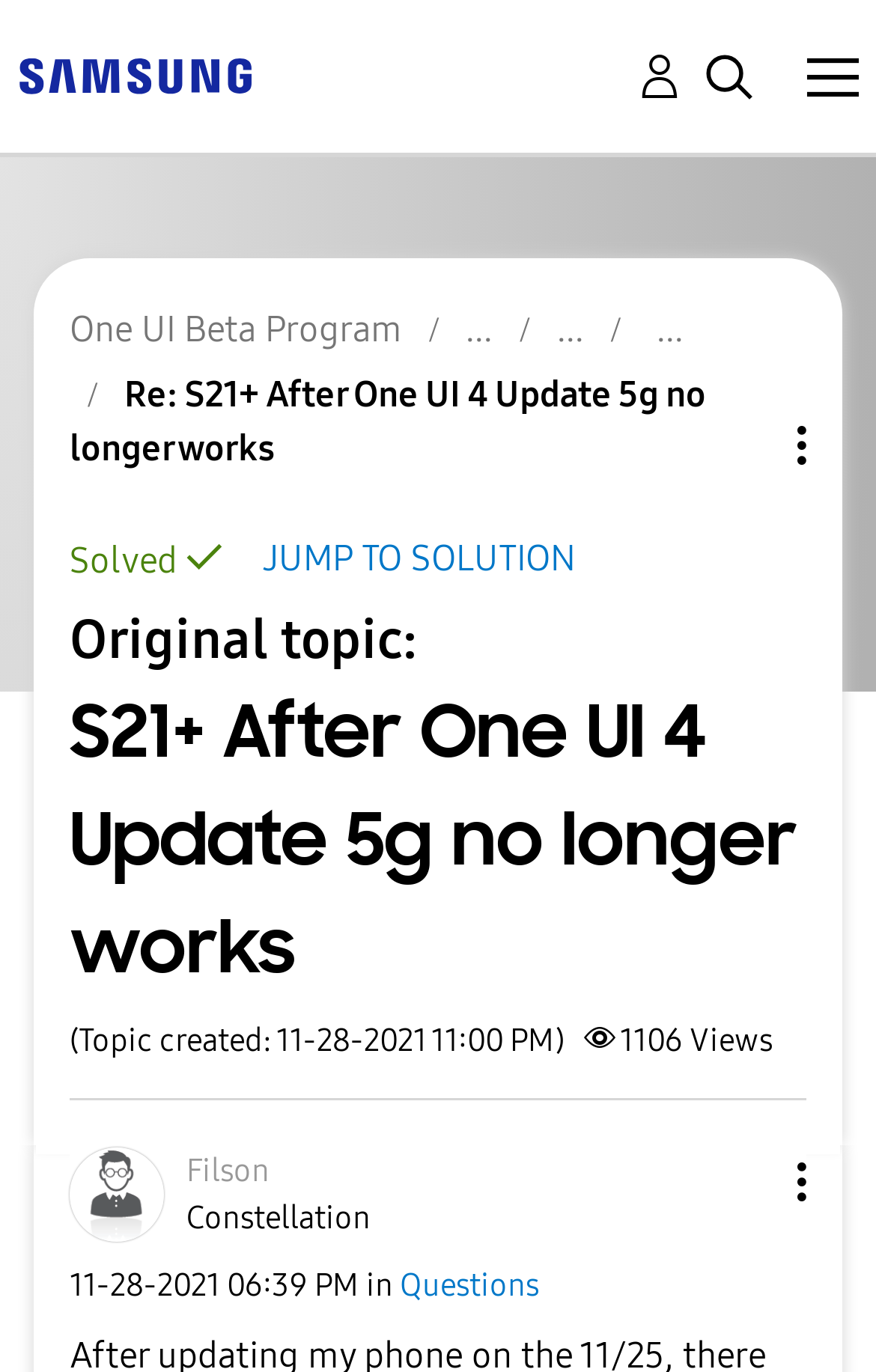Analyze the image and give a detailed response to the question:
How many views does the topic have?

I found the text '1106' next to the label 'Views', which indicates the number of views the topic has.